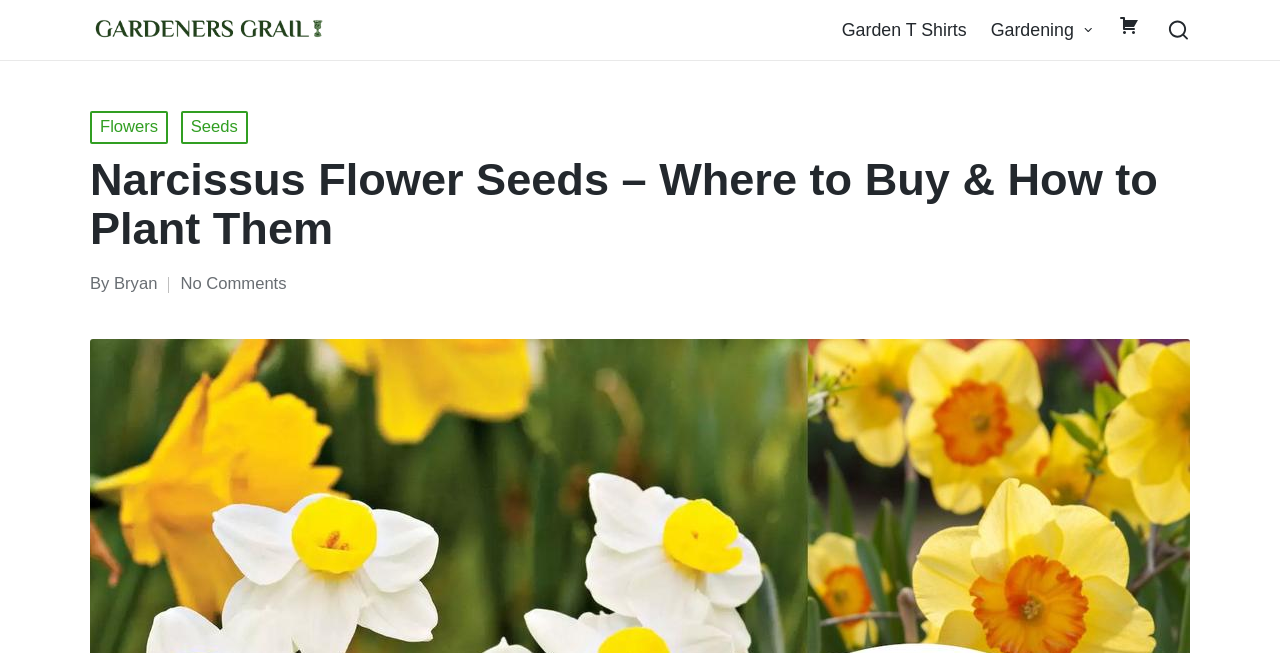Please locate the bounding box coordinates of the element that should be clicked to achieve the given instruction: "Search website".

None